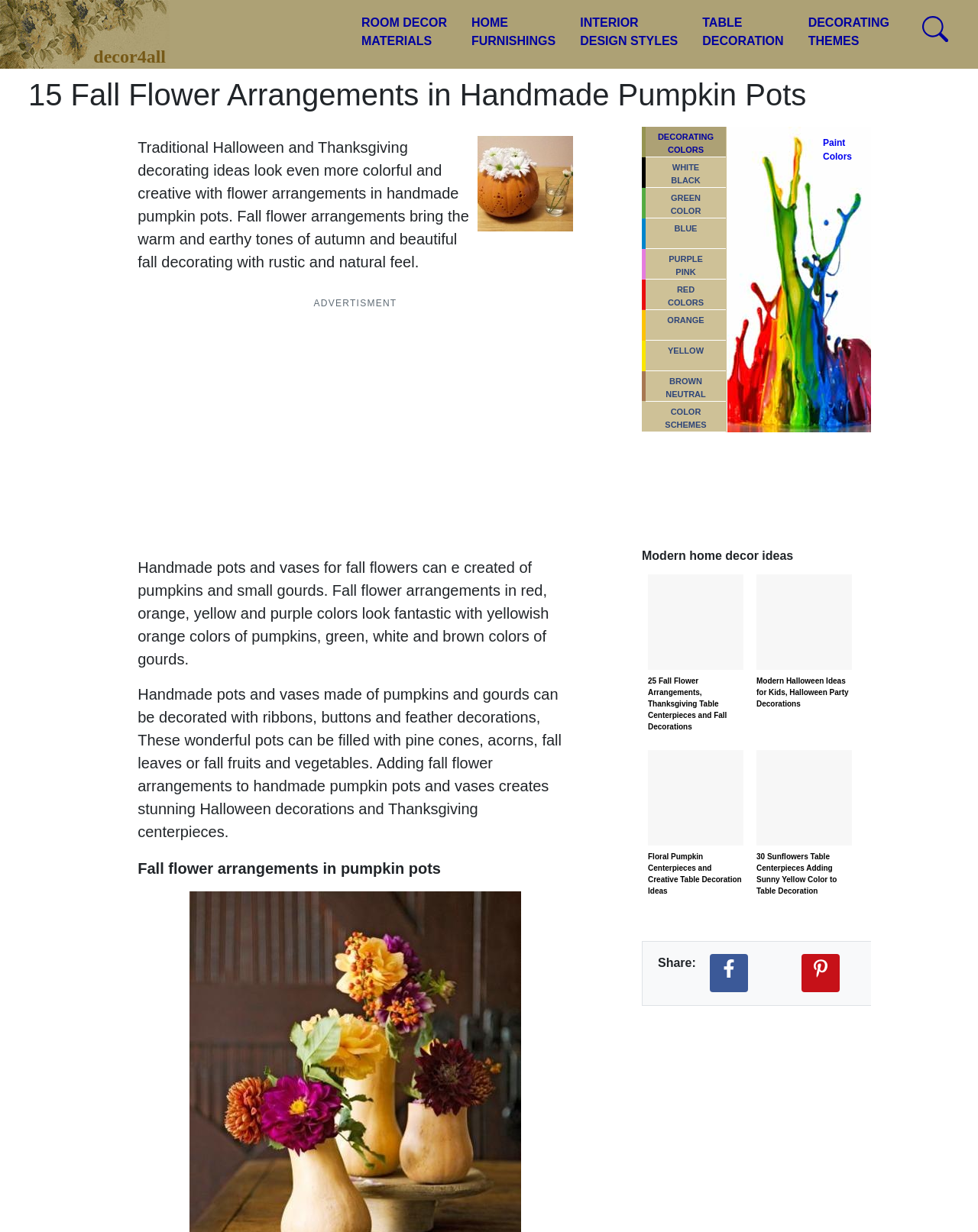Carefully examine the image and provide an in-depth answer to the question: What is the purpose of the 'Search Decor4all' button?

The 'Search Decor4all' button is likely used to search for specific content or keywords within the Decor4all website, allowing users to quickly find relevant information or articles.